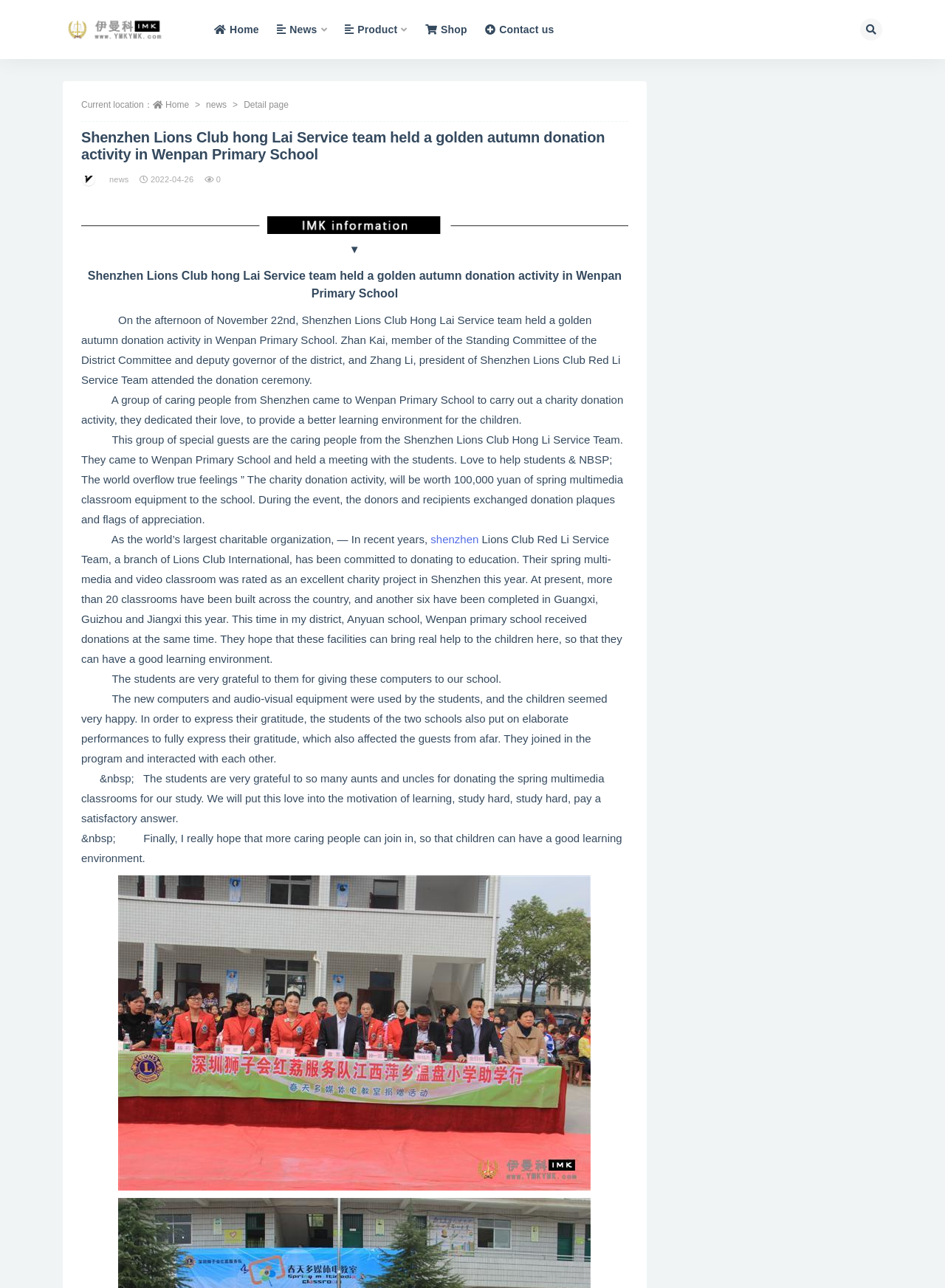What is the name of the school that received the donation?
Please look at the screenshot and answer using one word or phrase.

Wenpan Primary School